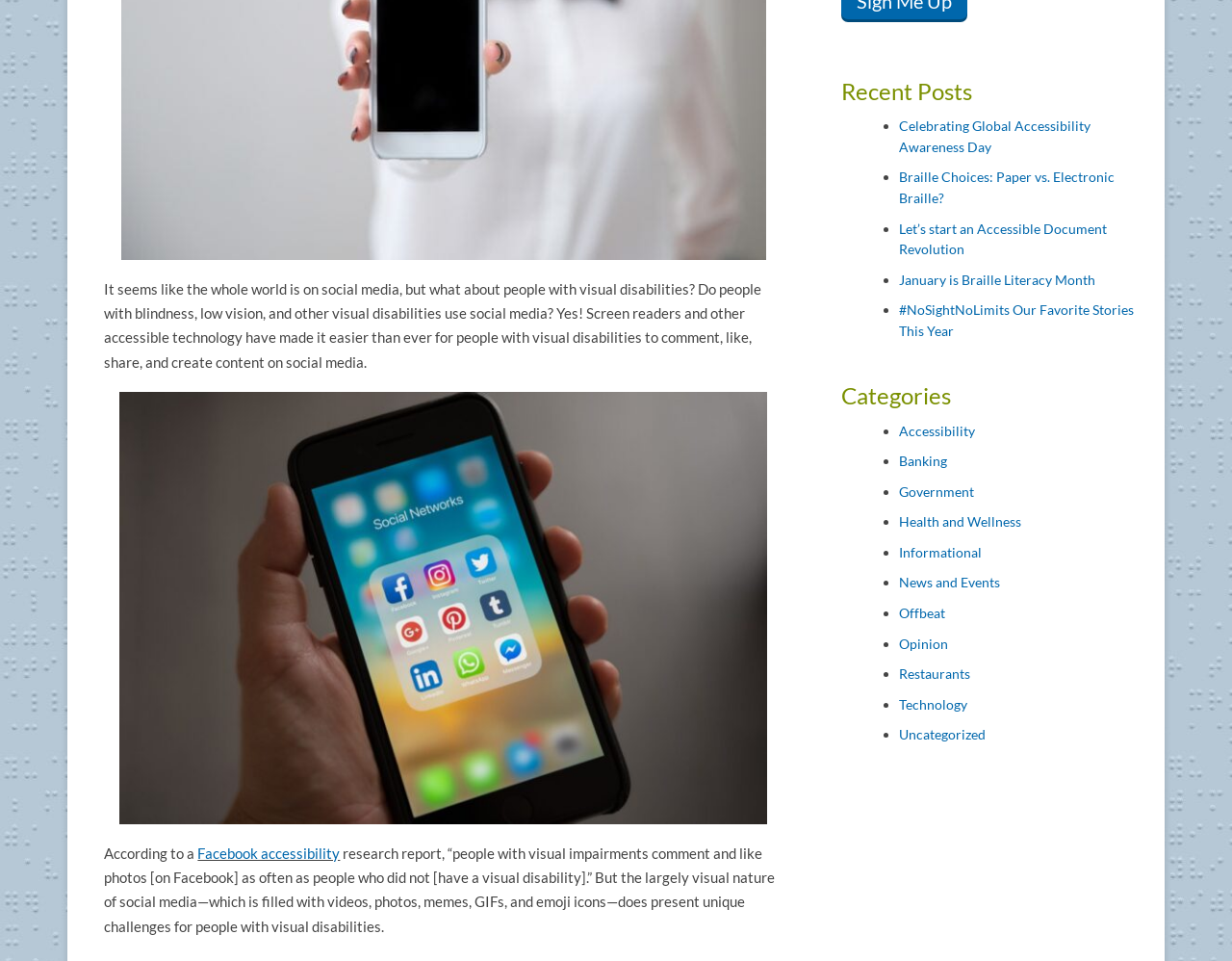Please provide the bounding box coordinate of the region that matches the element description: Health and Wellness. Coordinates should be in the format (top-left x, top-left y, bottom-right x, bottom-right y) and all values should be between 0 and 1.

[0.729, 0.534, 0.829, 0.551]